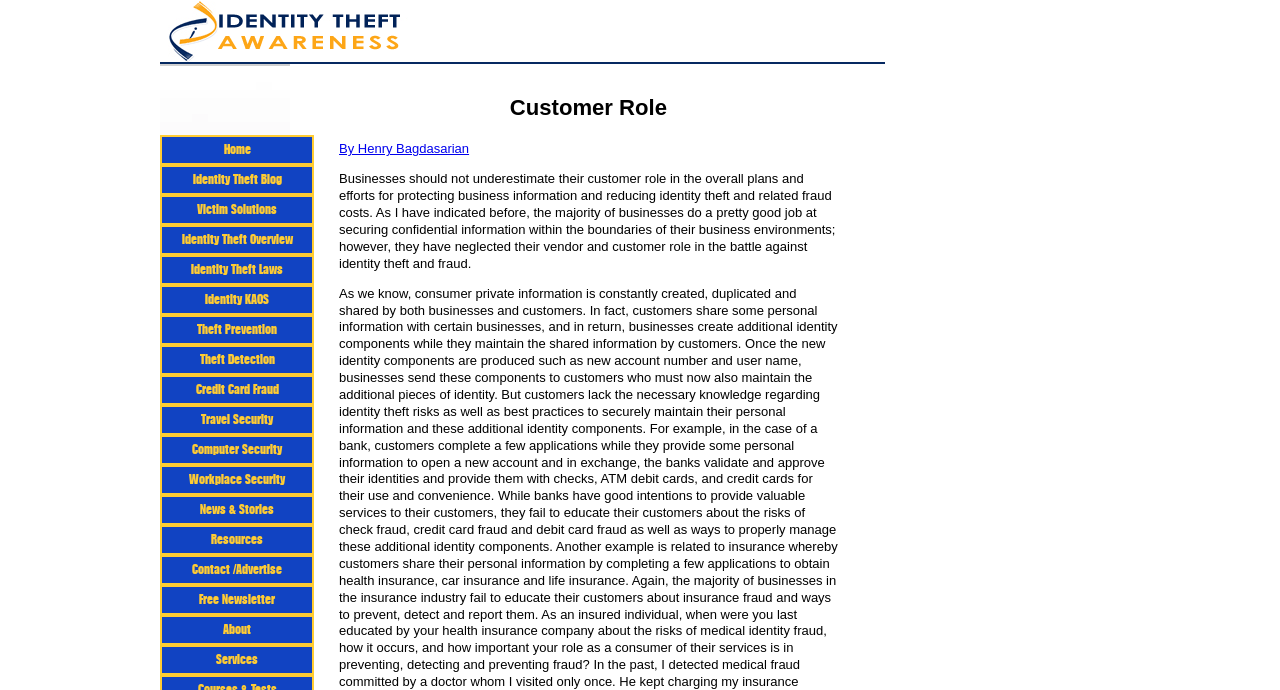Can you find the bounding box coordinates of the area I should click to execute the following instruction: "explore identity theft overview"?

[0.125, 0.326, 0.245, 0.37]